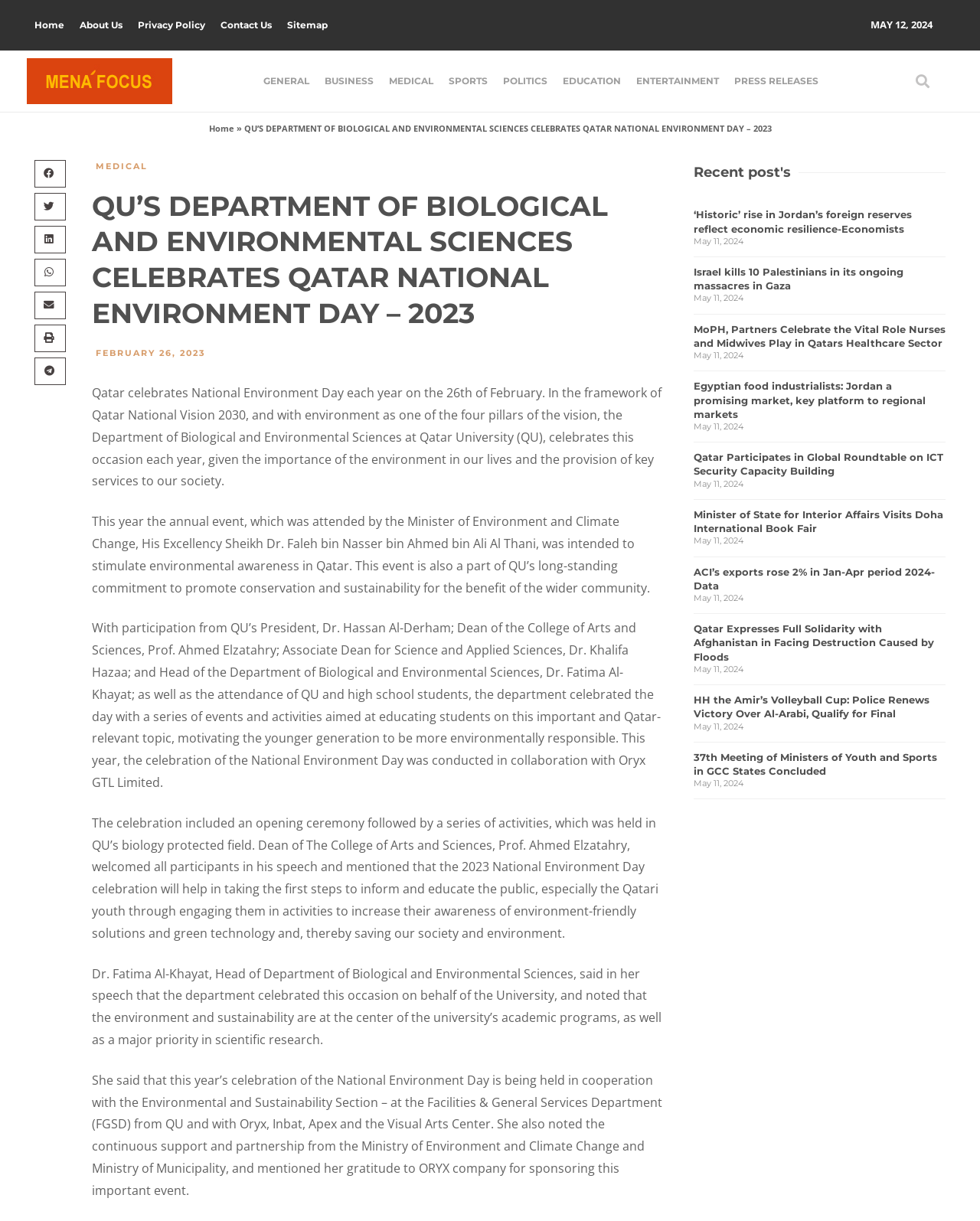Give an extensive and precise description of the webpage.

The webpage is about Qatar University's Department of Biological and Environmental Sciences celebrating Qatar National Environment Day 2023. At the top, there are several links to different sections of the website, including "Home", "About Us", "Privacy Policy", and "Contact Us". Below these links, there is a logo of Mena Focus and a search bar.

On the left side, there are several social media sharing buttons, including Facebook, Twitter, LinkedIn, WhatsApp, Email, Print, and Telegram. 

The main content of the webpage is divided into two sections. The first section is about the celebration of Qatar National Environment Day 2023, which includes a heading, a paragraph of text, and several other paragraphs describing the event. The text explains that Qatar celebrates National Environment Day every year on February 26th, and this year's event was attended by the Minister of Environment and Climate Change, among others.

The second section is a list of news articles, each with a heading, a link to the full article, and a date (May 11, 2024). There are 10 news articles in total, covering various topics such as economics, politics, healthcare, and sports.